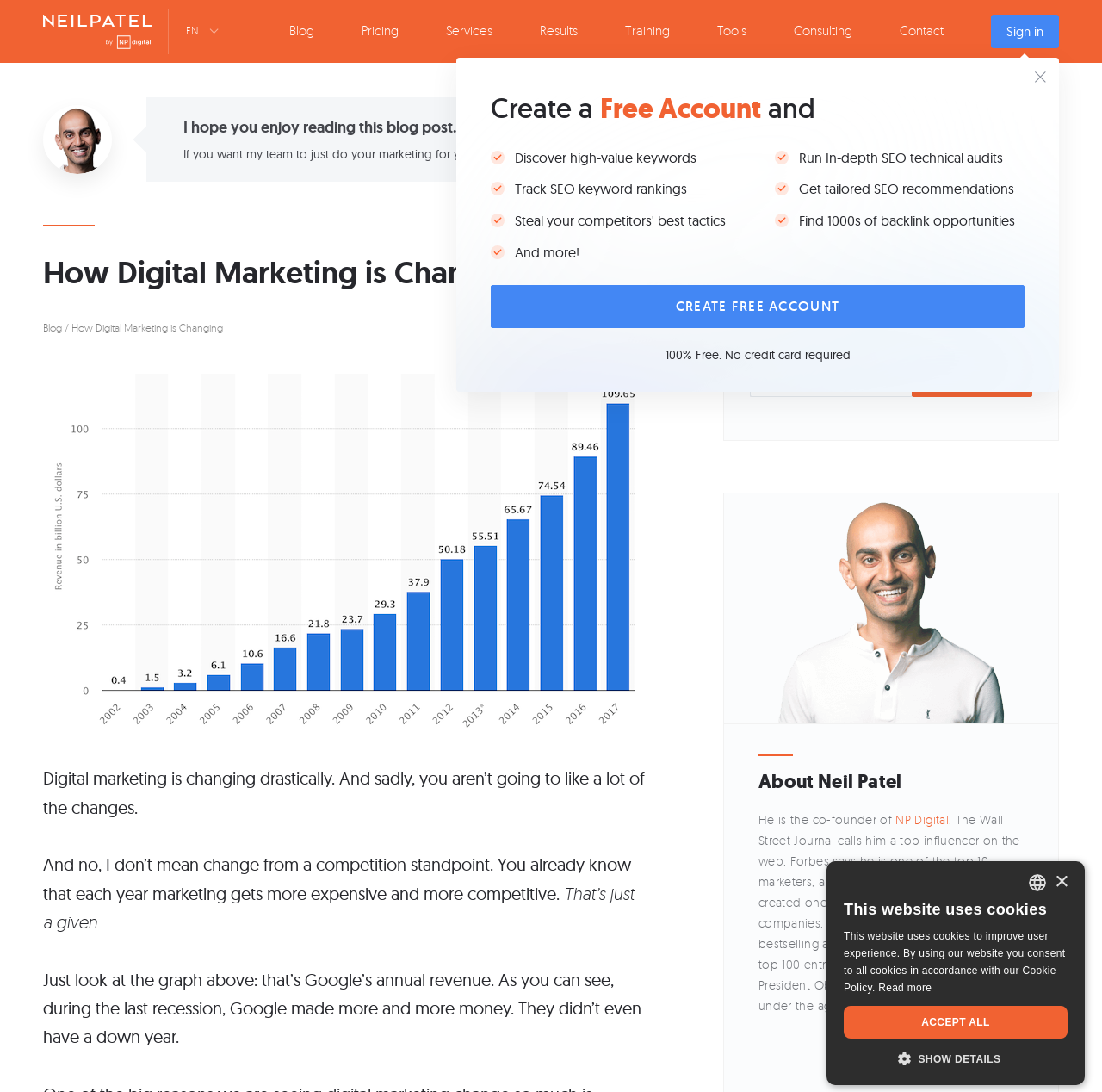Pinpoint the bounding box coordinates for the area that should be clicked to perform the following instruction: "Click on the 'CREATE FREE ACCOUNT' button".

[0.445, 0.261, 0.93, 0.301]